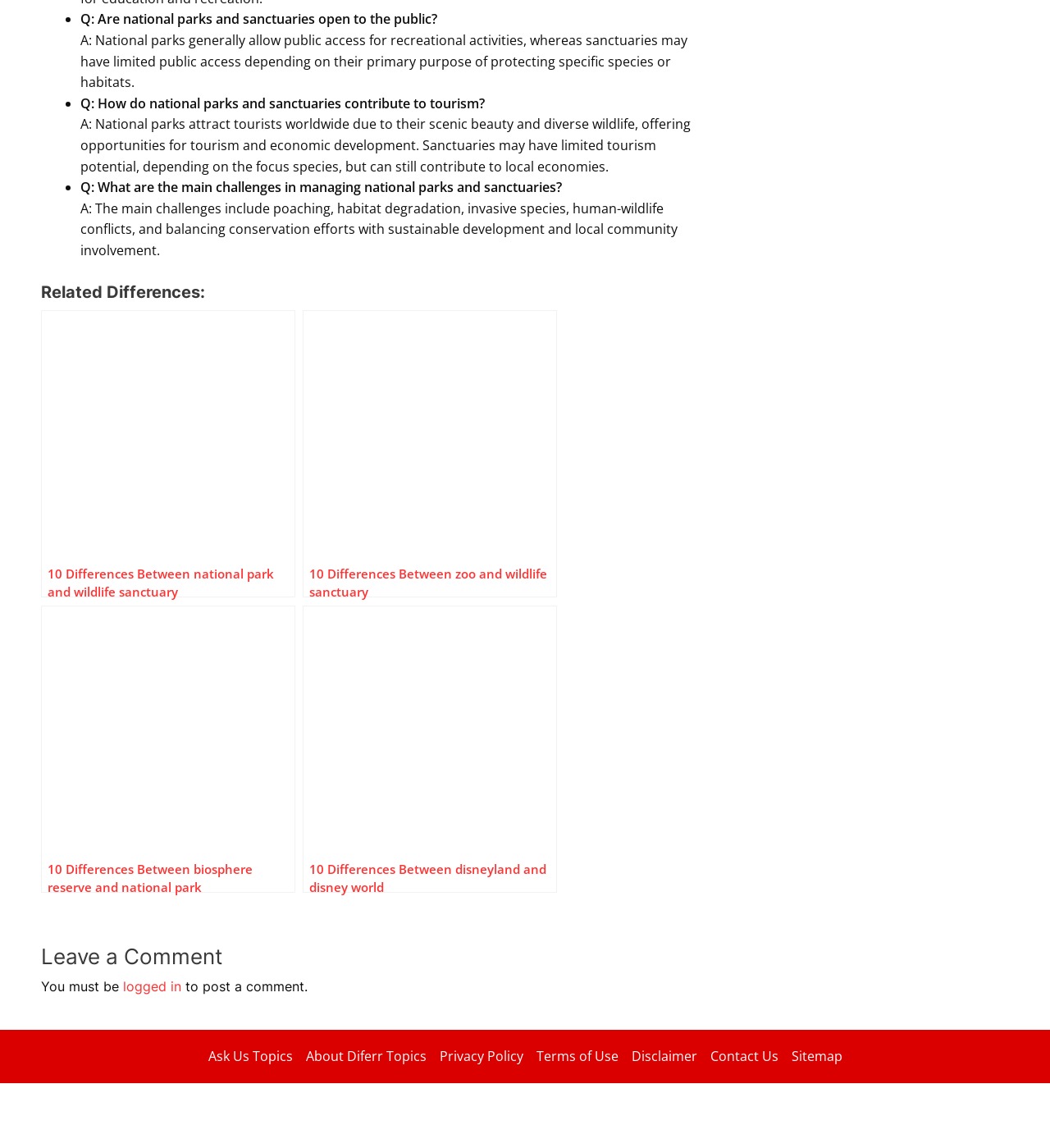Identify the bounding box coordinates for the region of the element that should be clicked to carry out the instruction: "Click on 'Leave a Comment'". The bounding box coordinates should be four float numbers between 0 and 1, i.e., [left, top, right, bottom].

[0.039, 0.819, 0.68, 0.849]